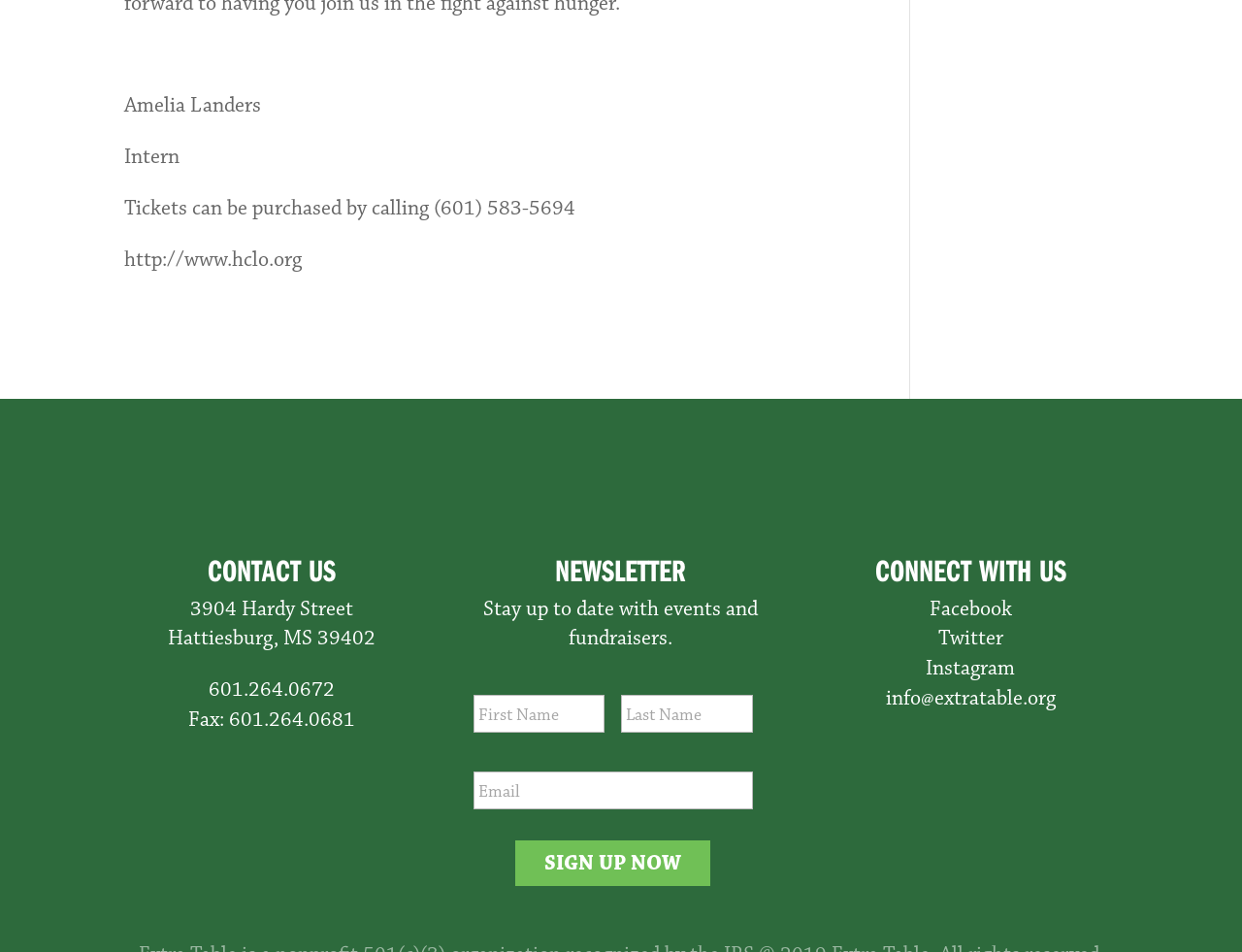Identify the bounding box coordinates for the UI element described as: "Brought to you by". The coordinates should be provided as four floats between 0 and 1: [left, top, right, bottom].

None